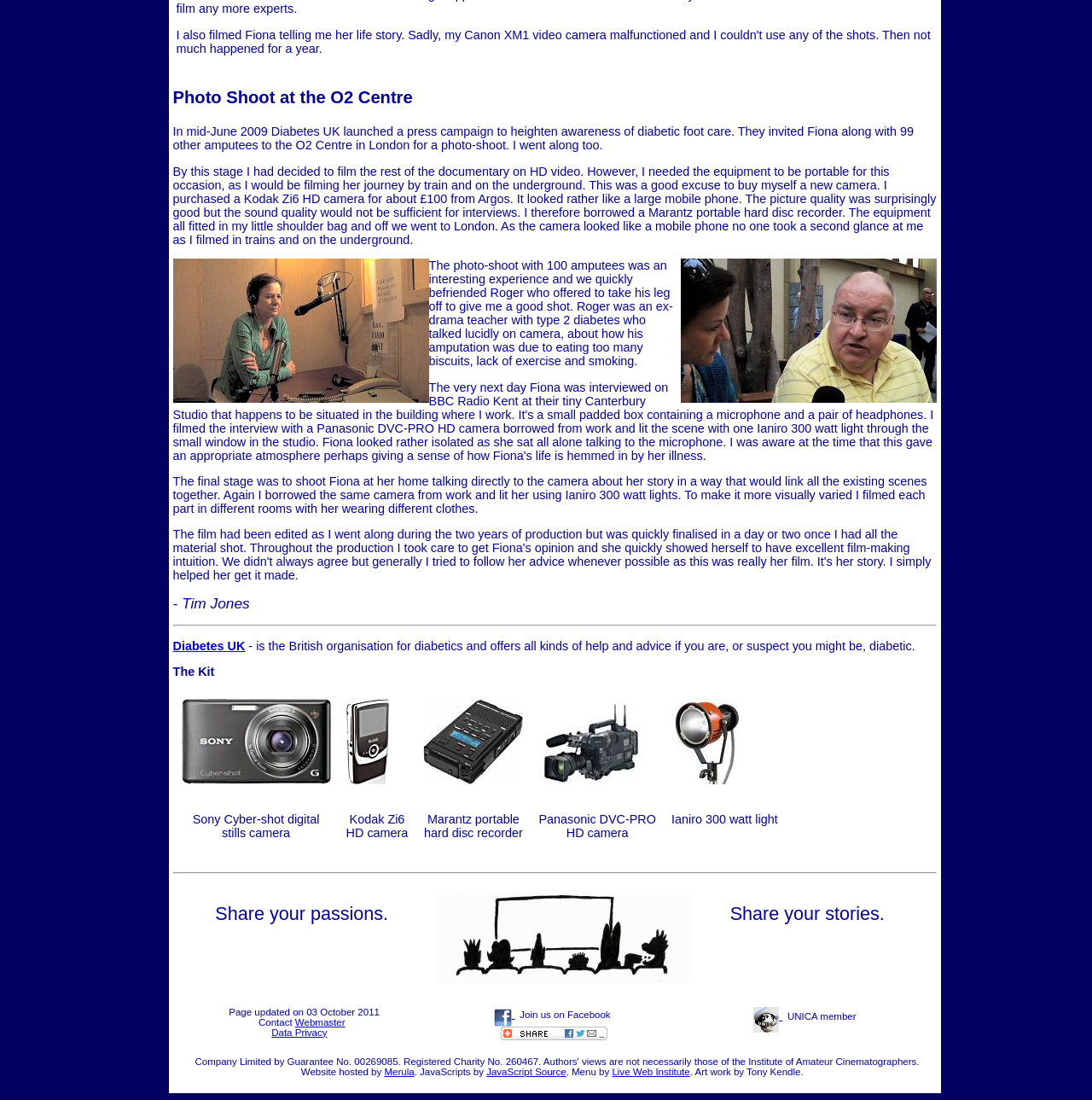Extract the bounding box coordinates for the described element: "Webmaster". The coordinates should be represented as four float numbers between 0 and 1: [left, top, right, bottom].

[0.27, 0.925, 0.316, 0.934]